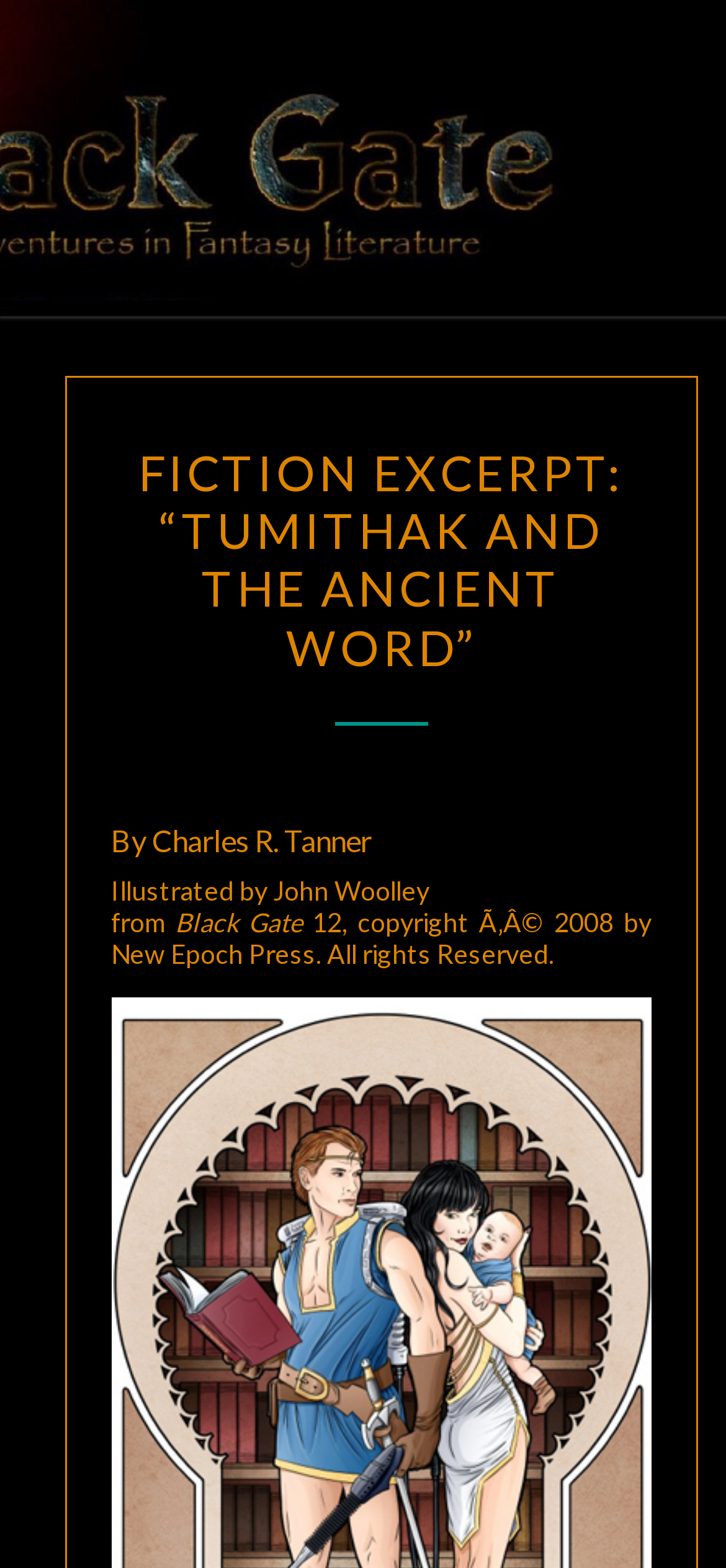Answer succinctly with a single word or phrase:
Who is the illustrator of the fiction excerpt?

John Woolley